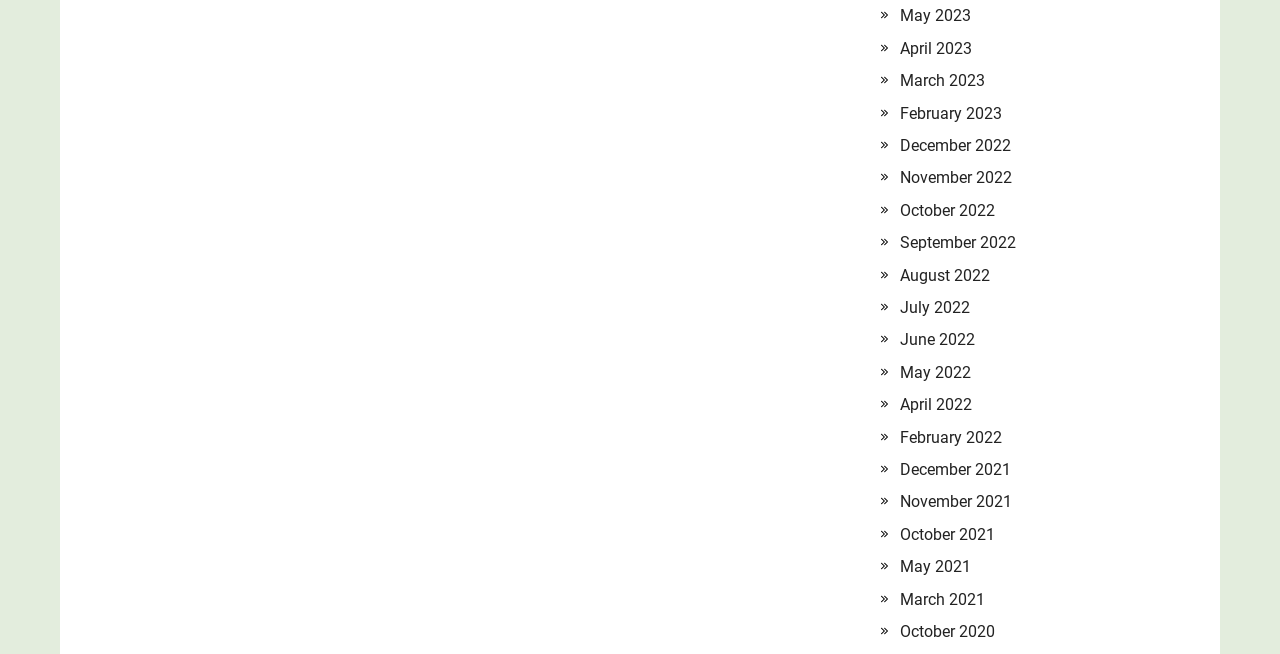What is the earliest month listed?
Using the picture, provide a one-word or short phrase answer.

October 2020